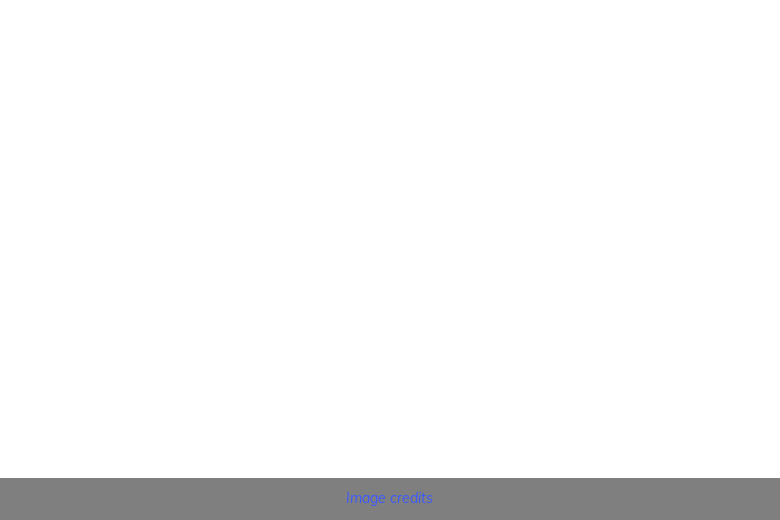What is the ultimate goal of integrating technology in healthcare?
Based on the visual details in the image, please answer the question thoroughly.

The caption highlights the significance of integrating technology in healthcare to alleviate administrative challenges and improve overall efficiency, making the billing process more effective for hospitals and patients.